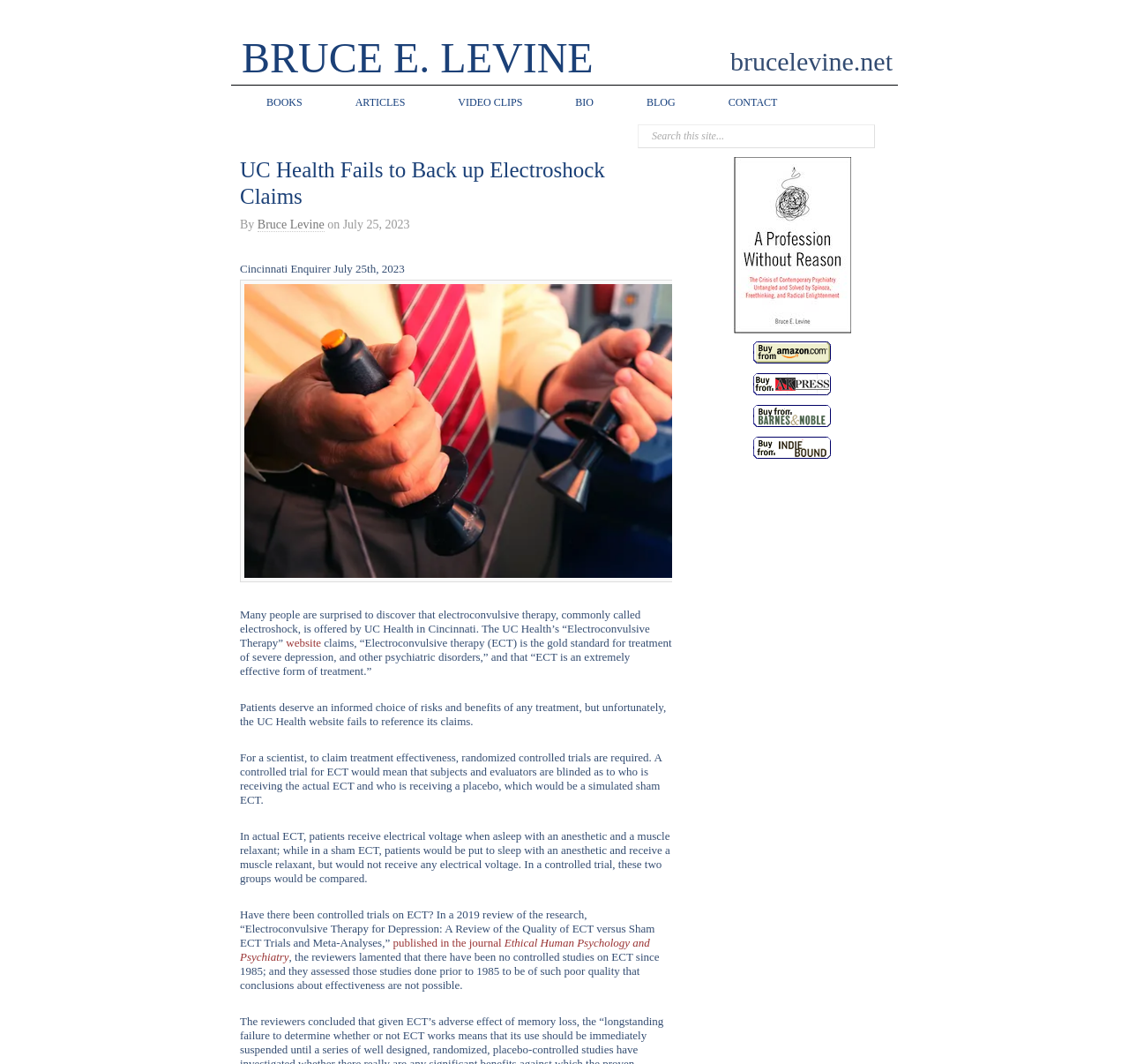Pinpoint the bounding box coordinates for the area that should be clicked to perform the following instruction: "Visit the 'UC Health Fails to Back up Electroshock Claims' article".

[0.212, 0.148, 0.536, 0.196]